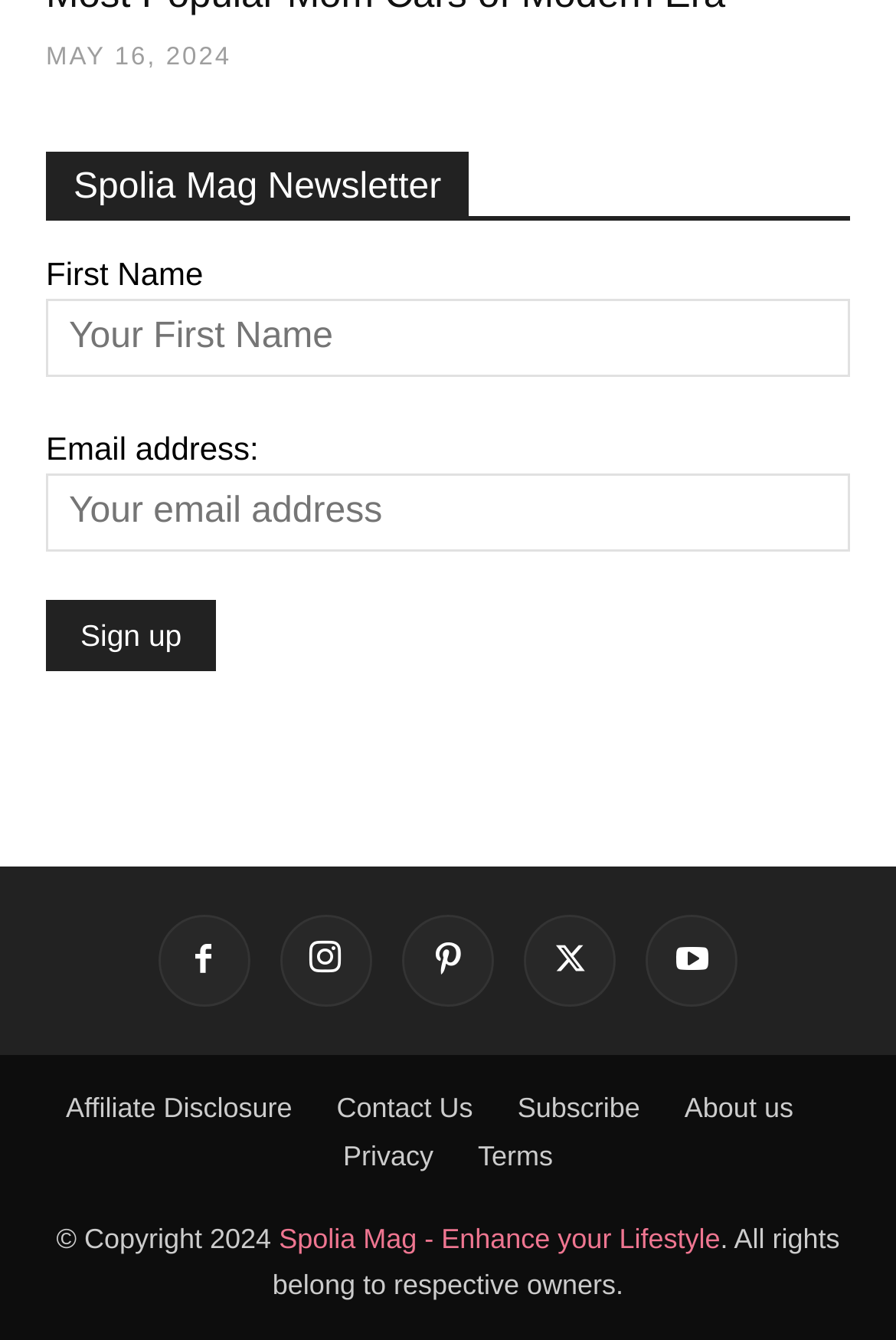Please identify the bounding box coordinates of the element I need to click to follow this instruction: "Enter your email address".

[0.051, 0.353, 0.949, 0.411]